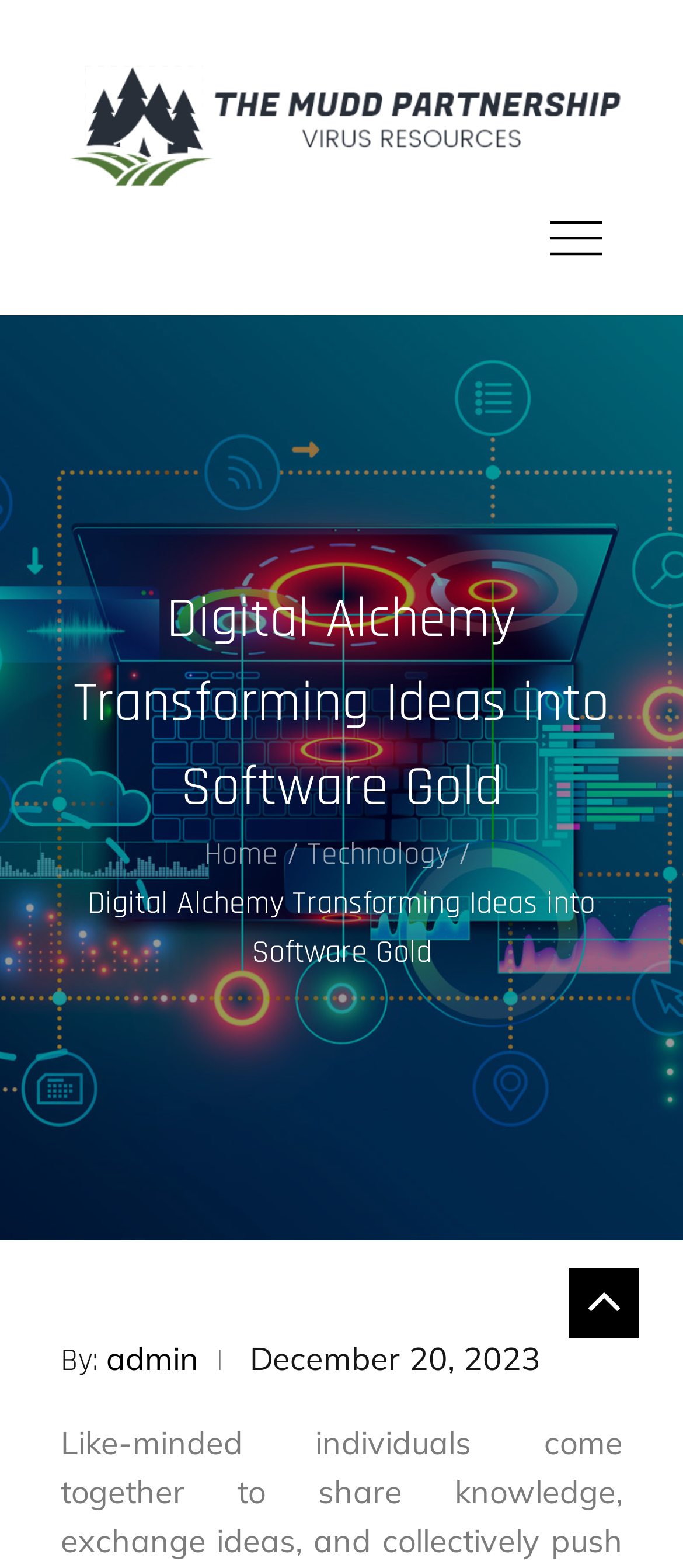Who is the author of the content?
Refer to the image and answer the question using a single word or phrase.

admin